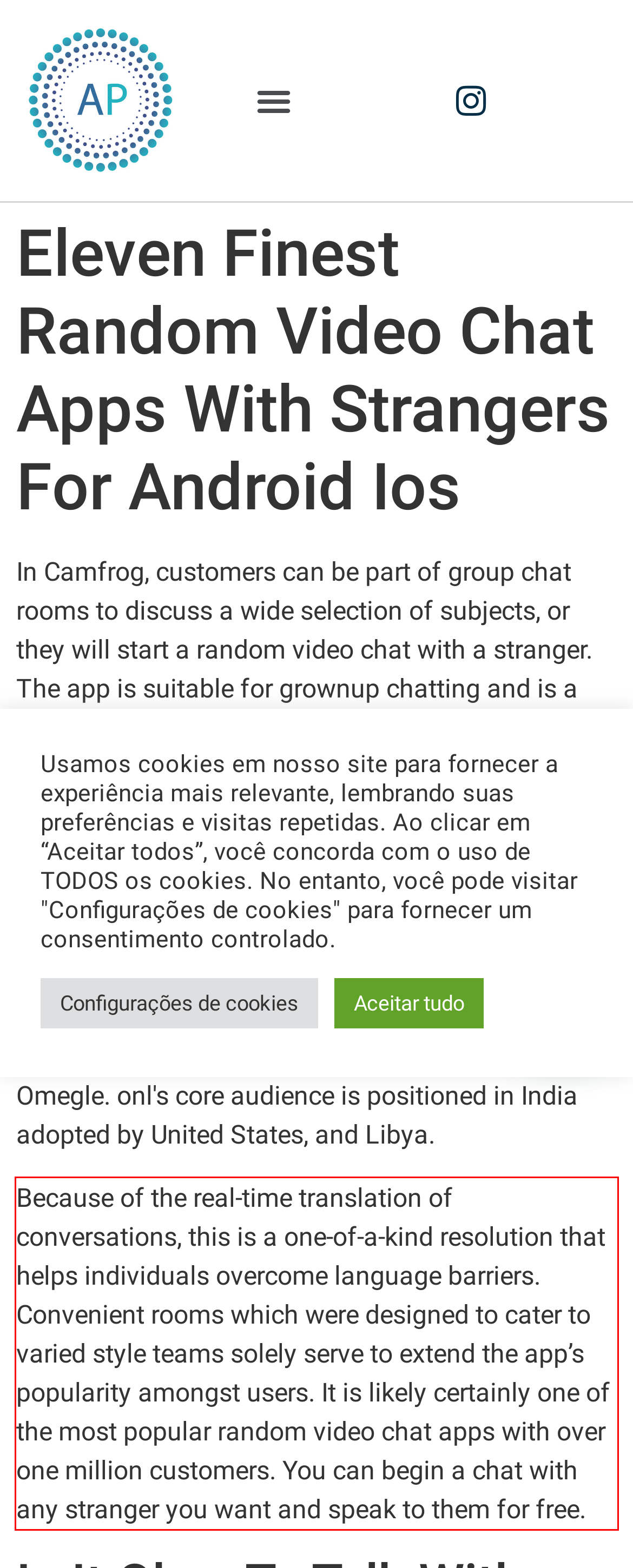The screenshot provided shows a webpage with a red bounding box. Apply OCR to the text within this red bounding box and provide the extracted content.

Because of the real-time translation of conversations, this is a one-of-a-kind resolution that helps individuals overcome language barriers. Convenient rooms which were designed to cater to varied style teams solely serve to extend the app’s popularity amongst users. It is likely certainly one of the most popular random video chat apps with over one million customers. You can begin a chat with any stranger you want and speak to them for free.